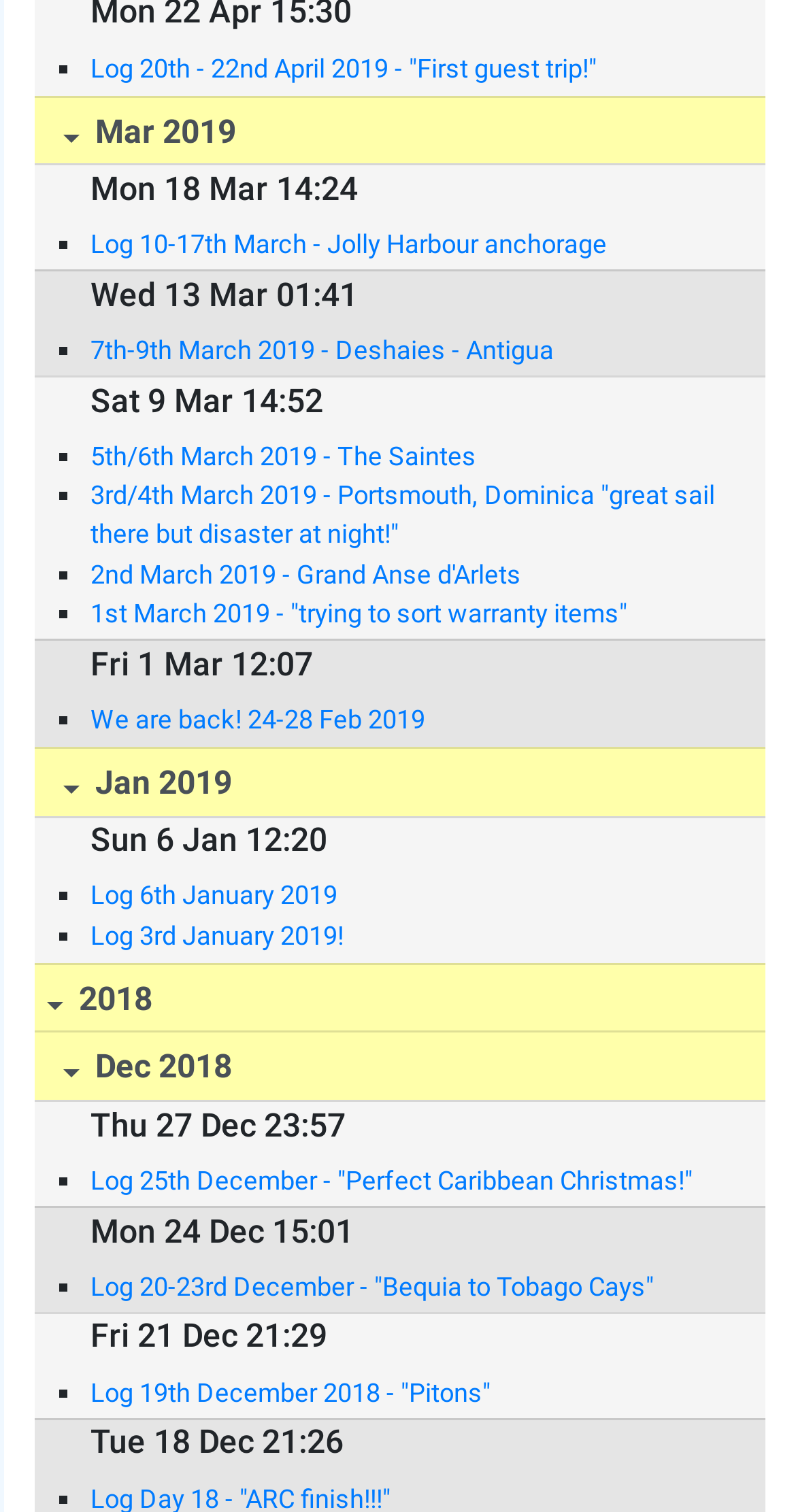Pinpoint the bounding box coordinates of the element that must be clicked to accomplish the following instruction: "View log for 20th - 22nd April 2019". The coordinates should be in the format of four float numbers between 0 and 1, i.e., [left, top, right, bottom].

[0.114, 0.032, 0.91, 0.058]